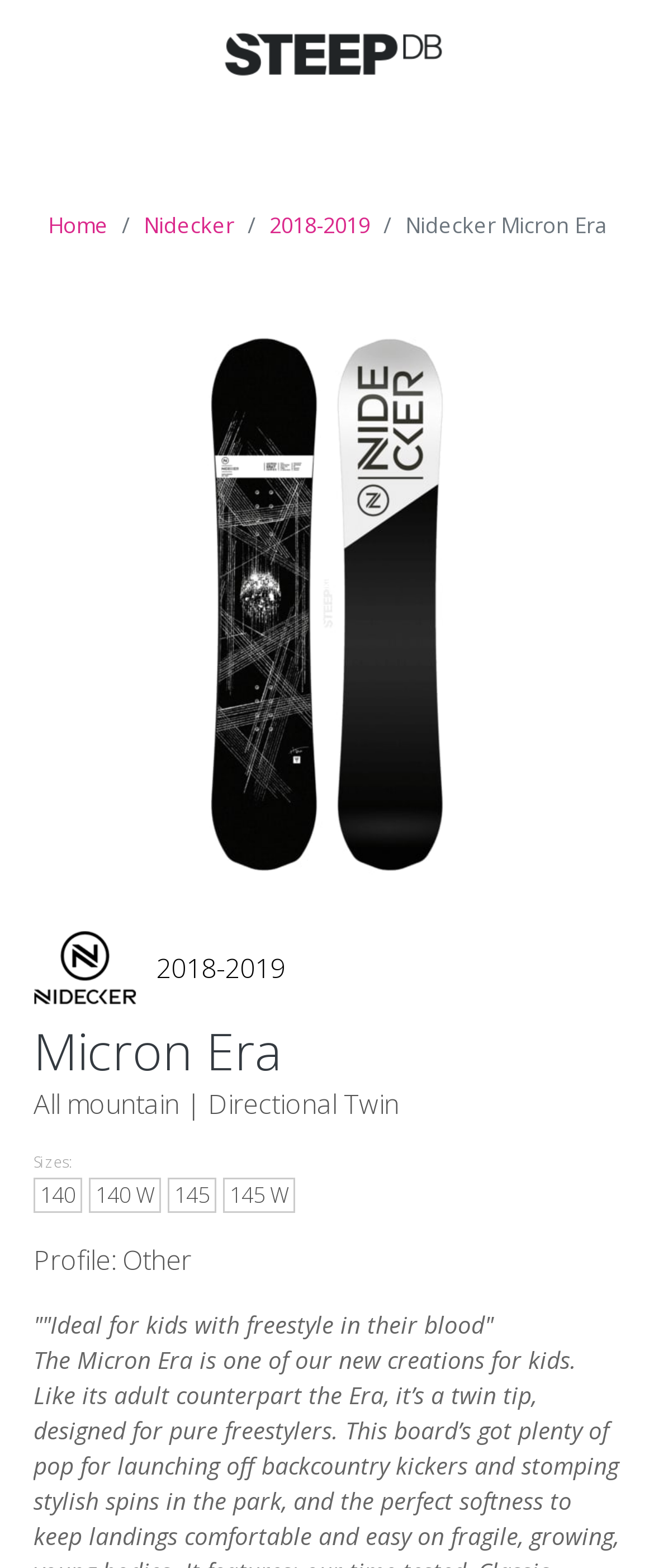Locate the bounding box coordinates of the area where you should click to accomplish the instruction: "View the picture of the '18/'19 Nidecker Micron Era".

[0.276, 0.372, 0.724, 0.395]